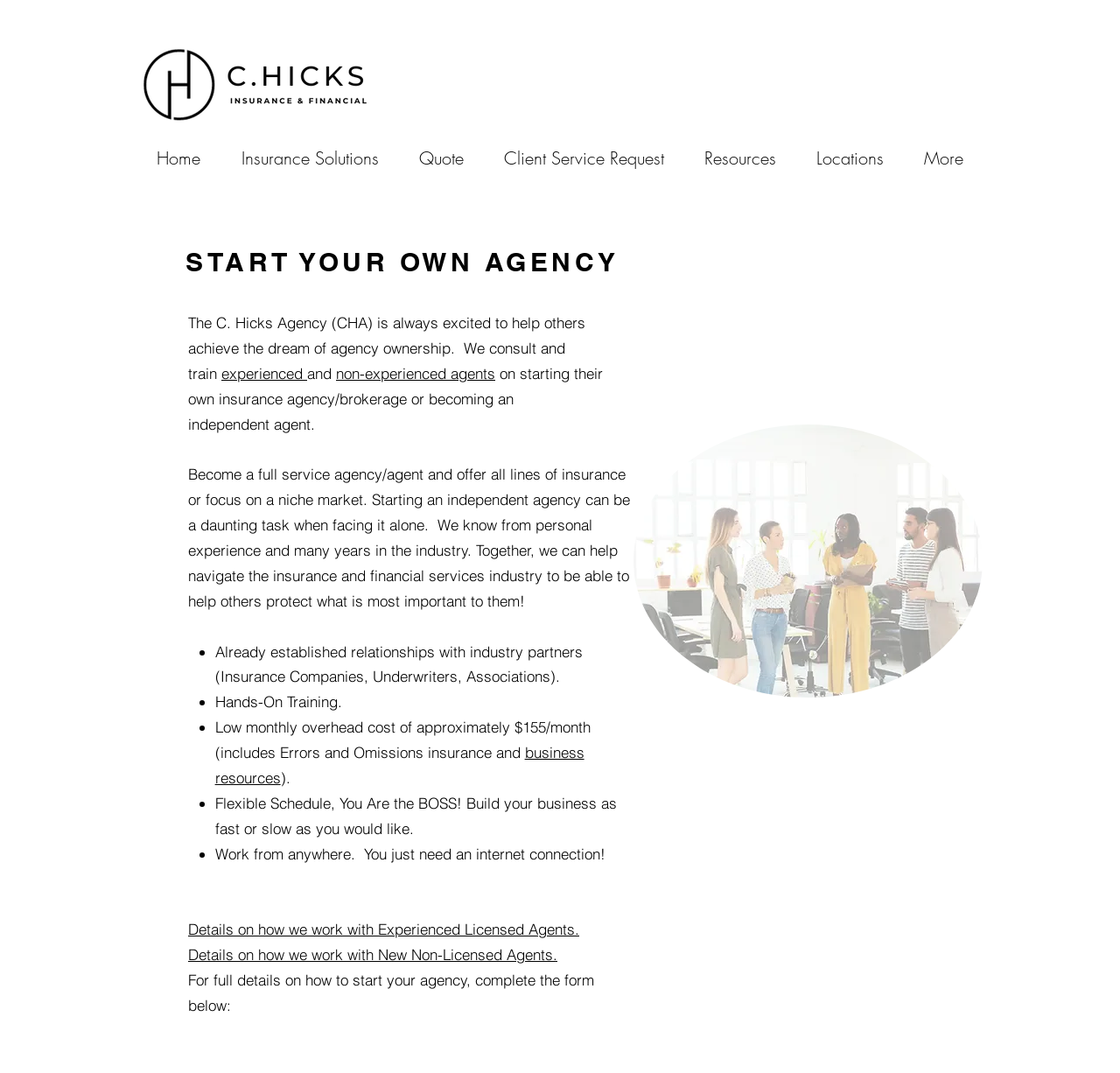Please answer the following question using a single word or phrase: 
What is the cost of Errors and Omissions insurance?

$155/month